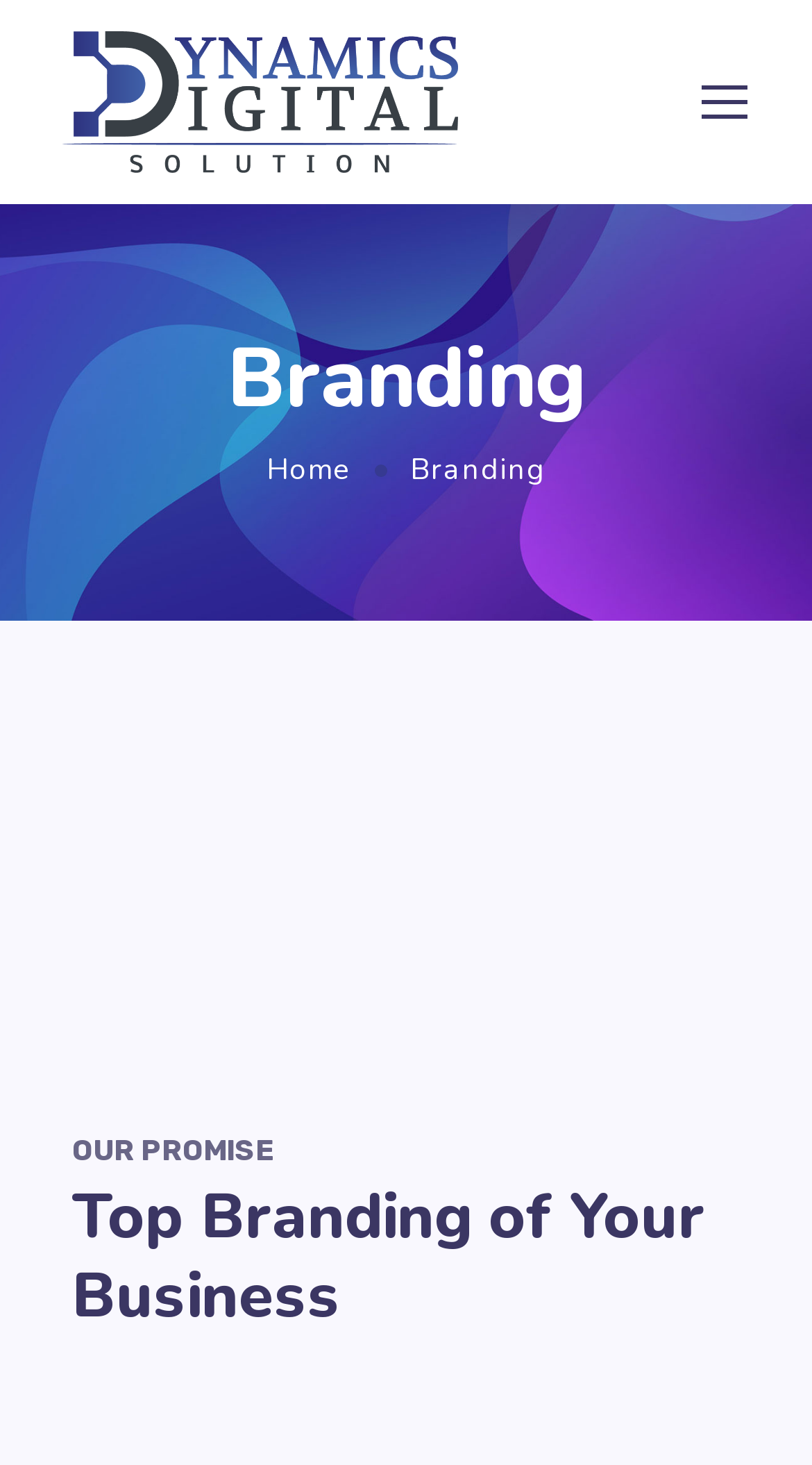Using the description: "Home", identify the bounding box of the corresponding UI element in the screenshot.

[0.326, 0.306, 0.436, 0.333]